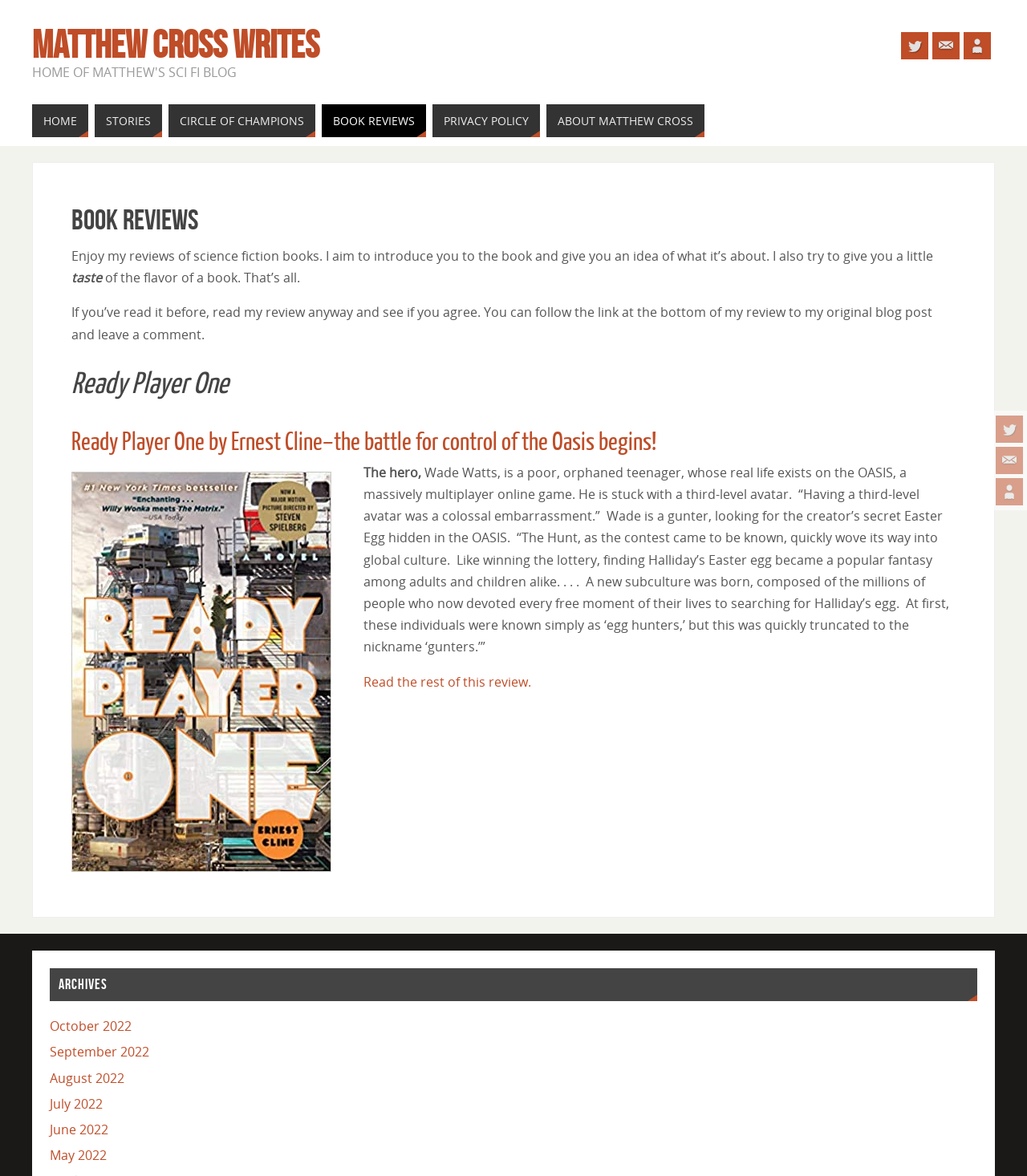Bounding box coordinates must be specified in the format (top-left x, top-left y, bottom-right x, bottom-right y). All values should be floating point numbers between 0 and 1. What are the bounding box coordinates of the UI element described as: Privacy Policy

[0.421, 0.089, 0.526, 0.117]